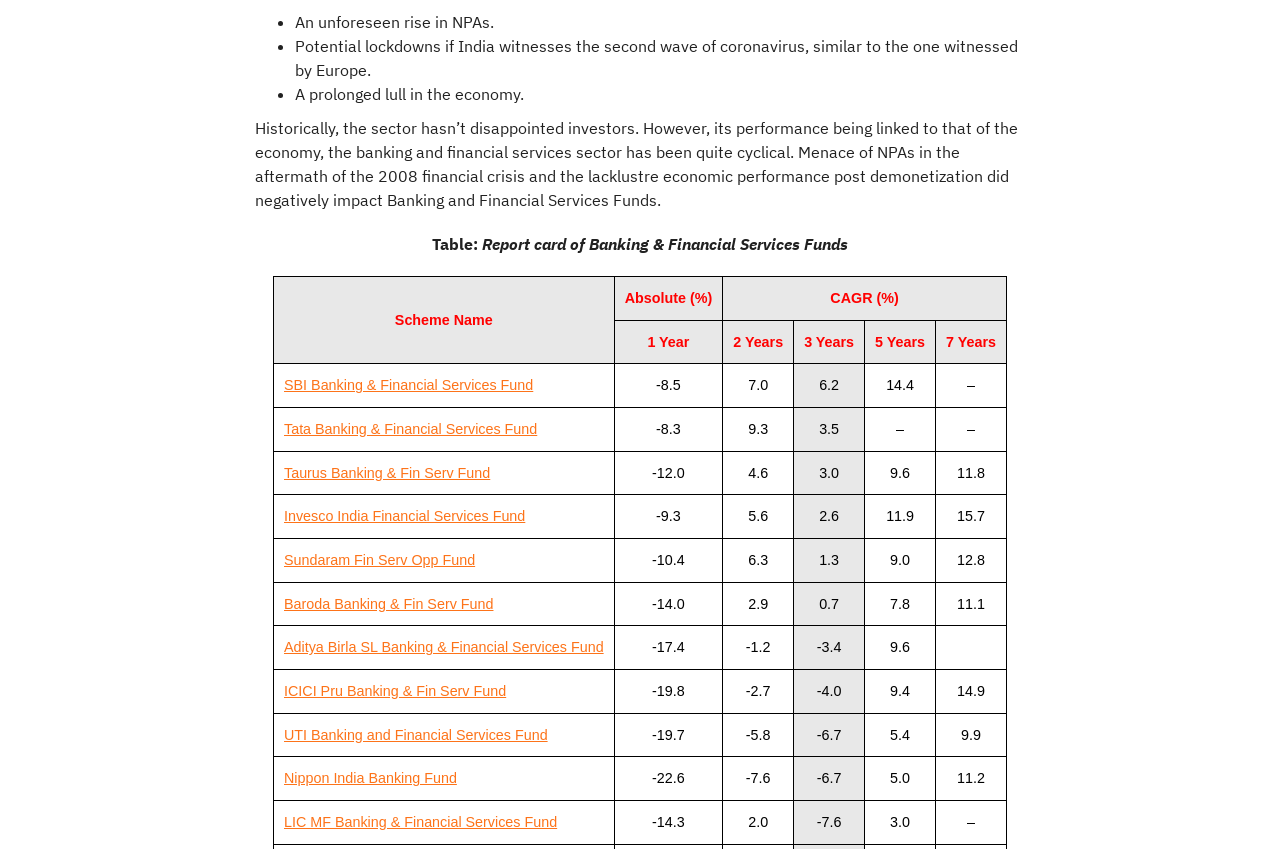Please answer the following query using a single word or phrase: 
How many funds are listed in the table?

6